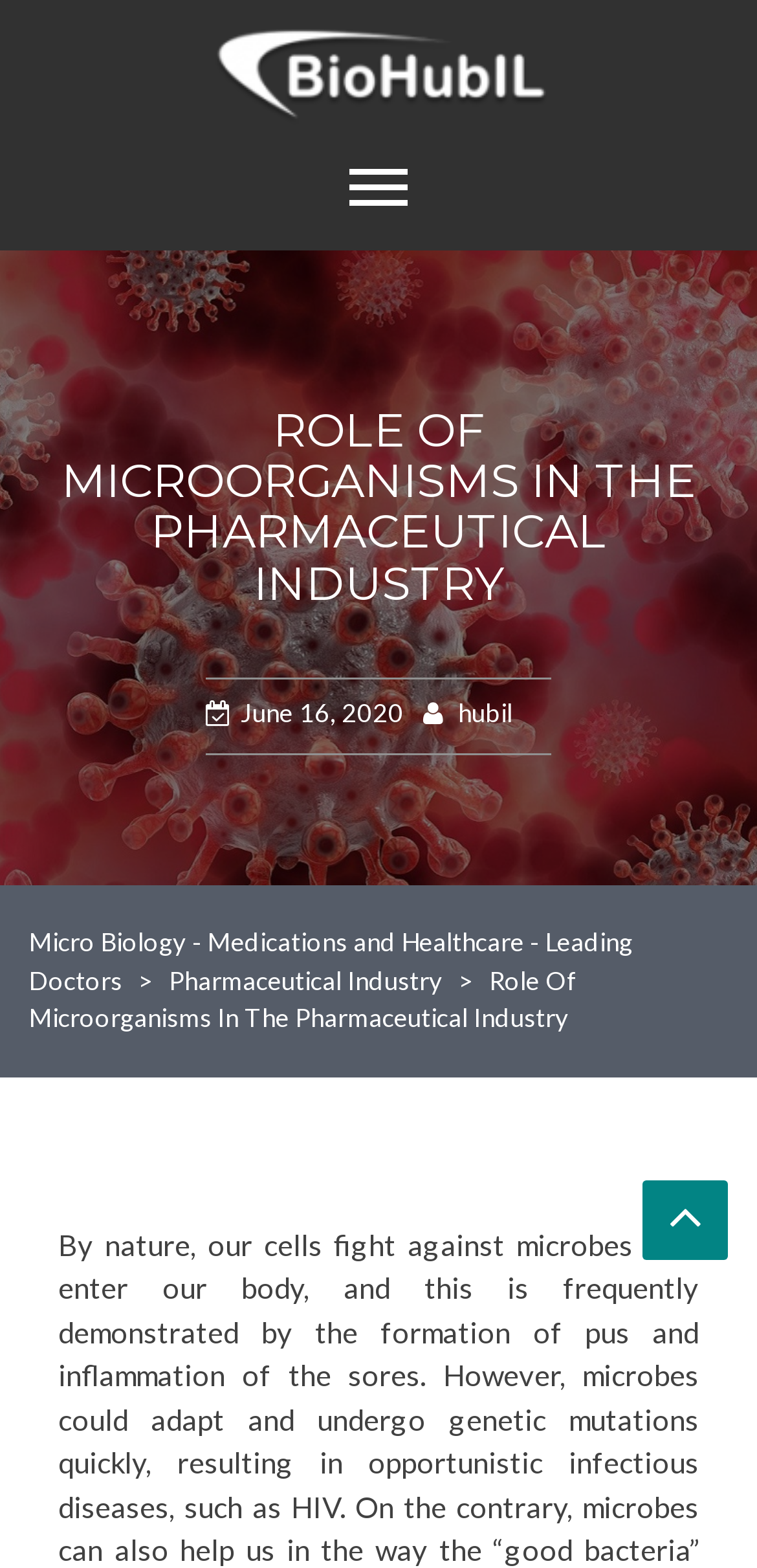Determine the bounding box coordinates of the region to click in order to accomplish the following instruction: "Click on the 'Pharmaceutical Industry' link". Provide the coordinates as four float numbers between 0 and 1, specifically [left, top, right, bottom].

[0.223, 0.615, 0.585, 0.635]